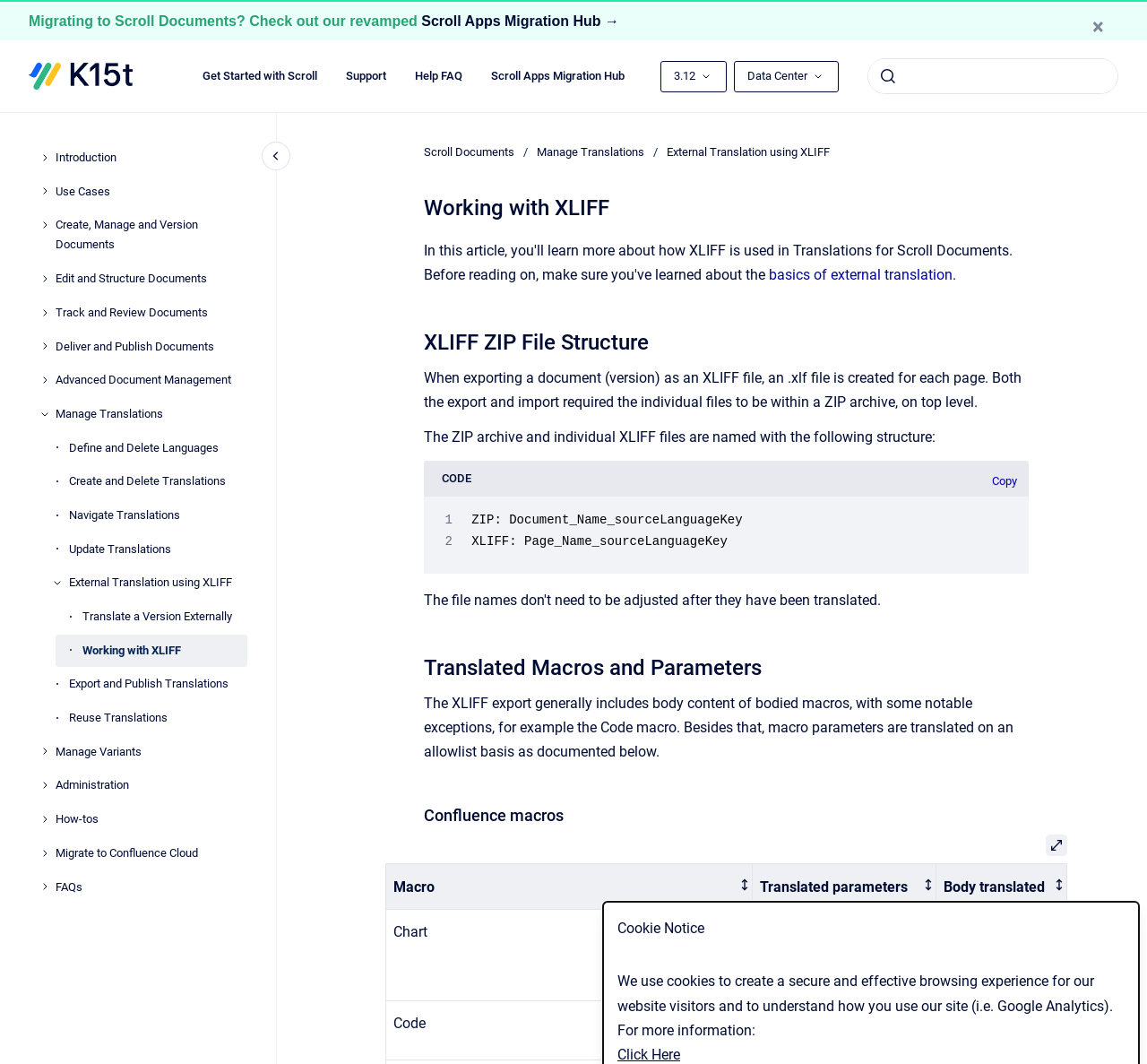Please answer the following question using a single word or phrase: 
What is the purpose of the 'Copy' button?

Copy to clipboard